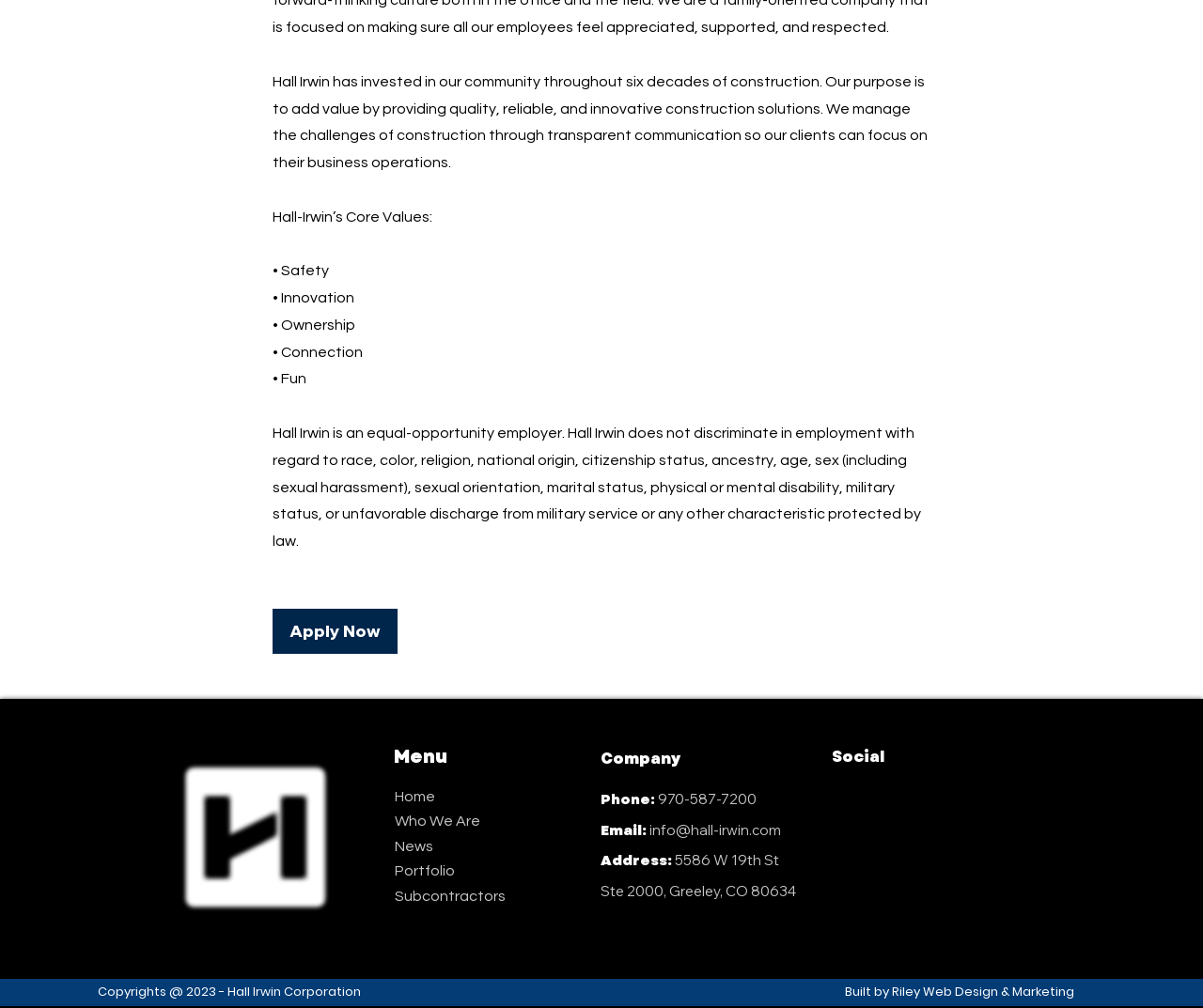Find the bounding box coordinates of the area that needs to be clicked in order to achieve the following instruction: "View LinkedIn profile". The coordinates should be specified as four float numbers between 0 and 1, i.e., [left, top, right, bottom].

[0.691, 0.806, 0.727, 0.849]